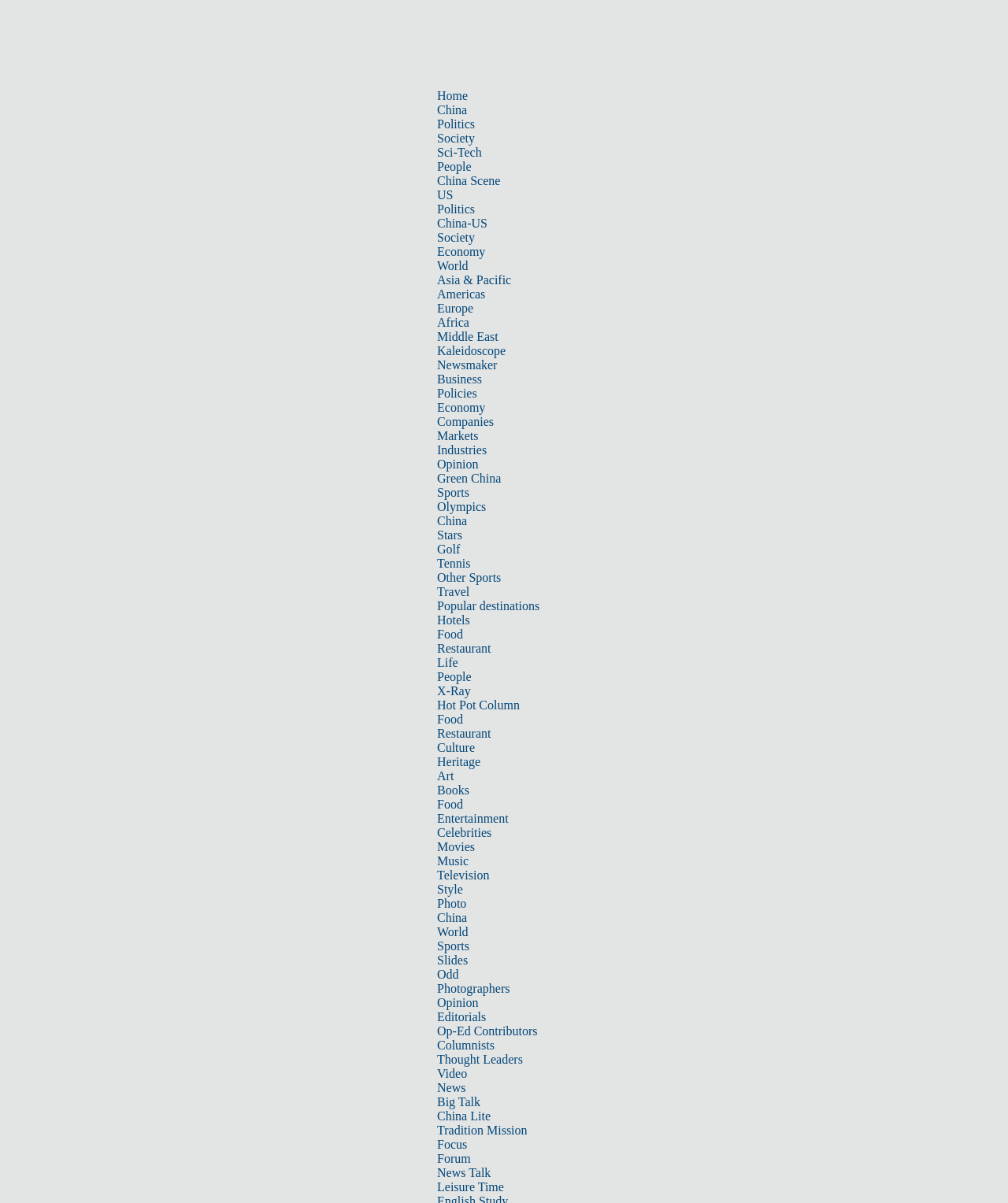Give a one-word or one-phrase response to the question: 
What is the type of element that contains the article content?

Iframe